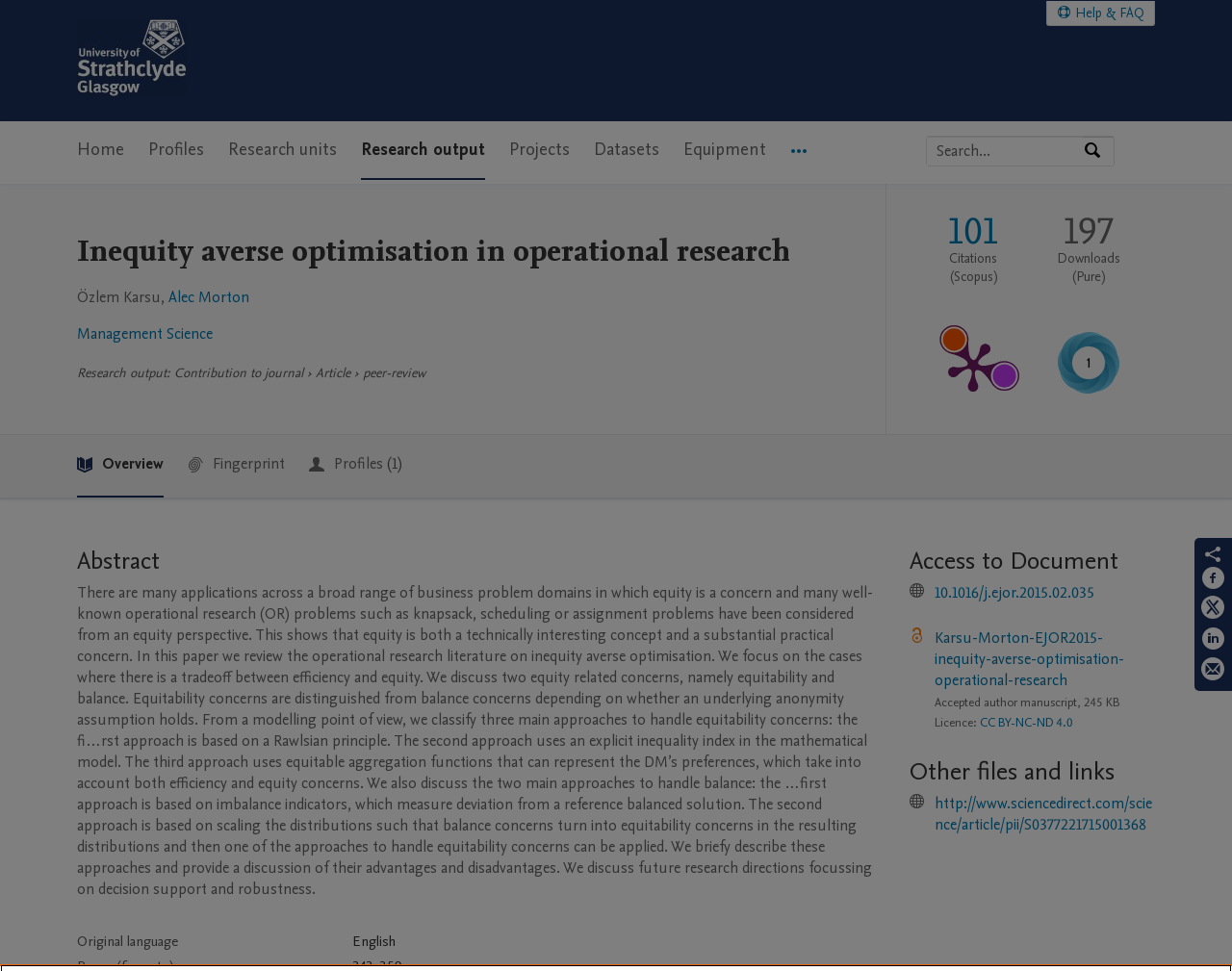What is the title of the paper?
From the screenshot, supply a one-word or short-phrase answer.

Inequity averse optimisation in operational research